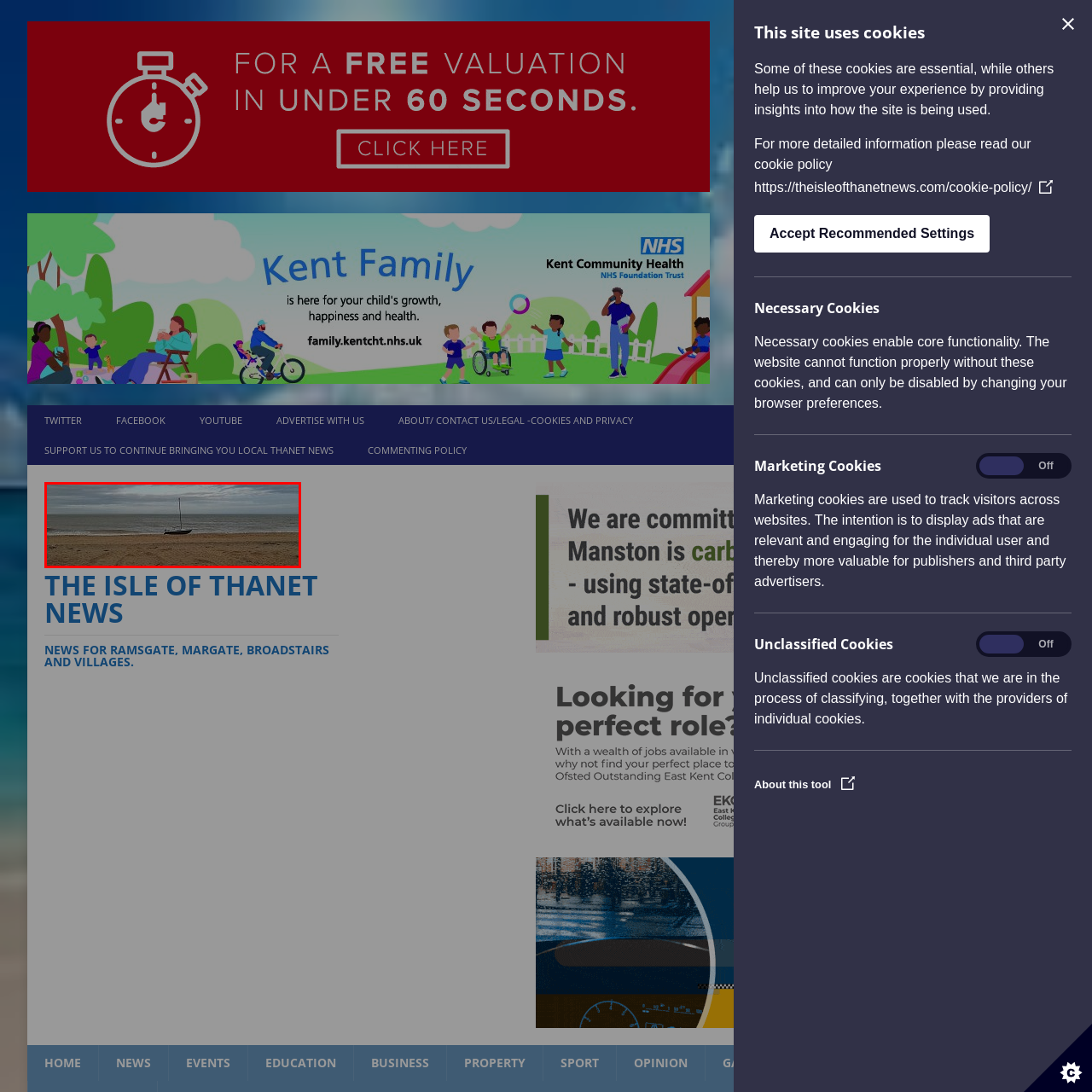Are there people in the image?
Analyze the highlighted section in the red bounding box of the image and respond to the question with a detailed explanation.

The caption does not mention people, and the focus is on the serene coastal scene, suggesting that there are no people present in the image.